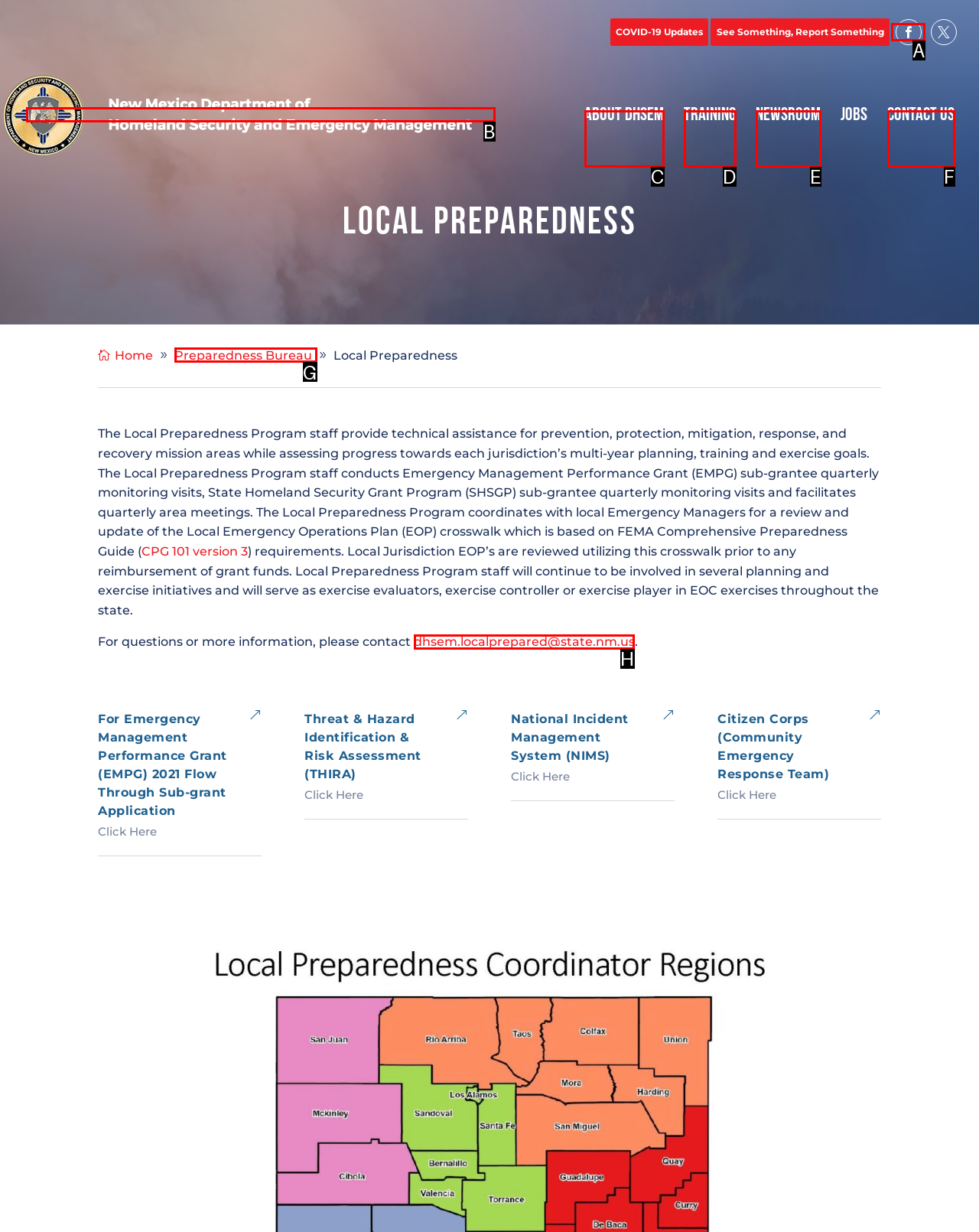What option should I click on to execute the task: Contact the Local Preparedness Program? Give the letter from the available choices.

H